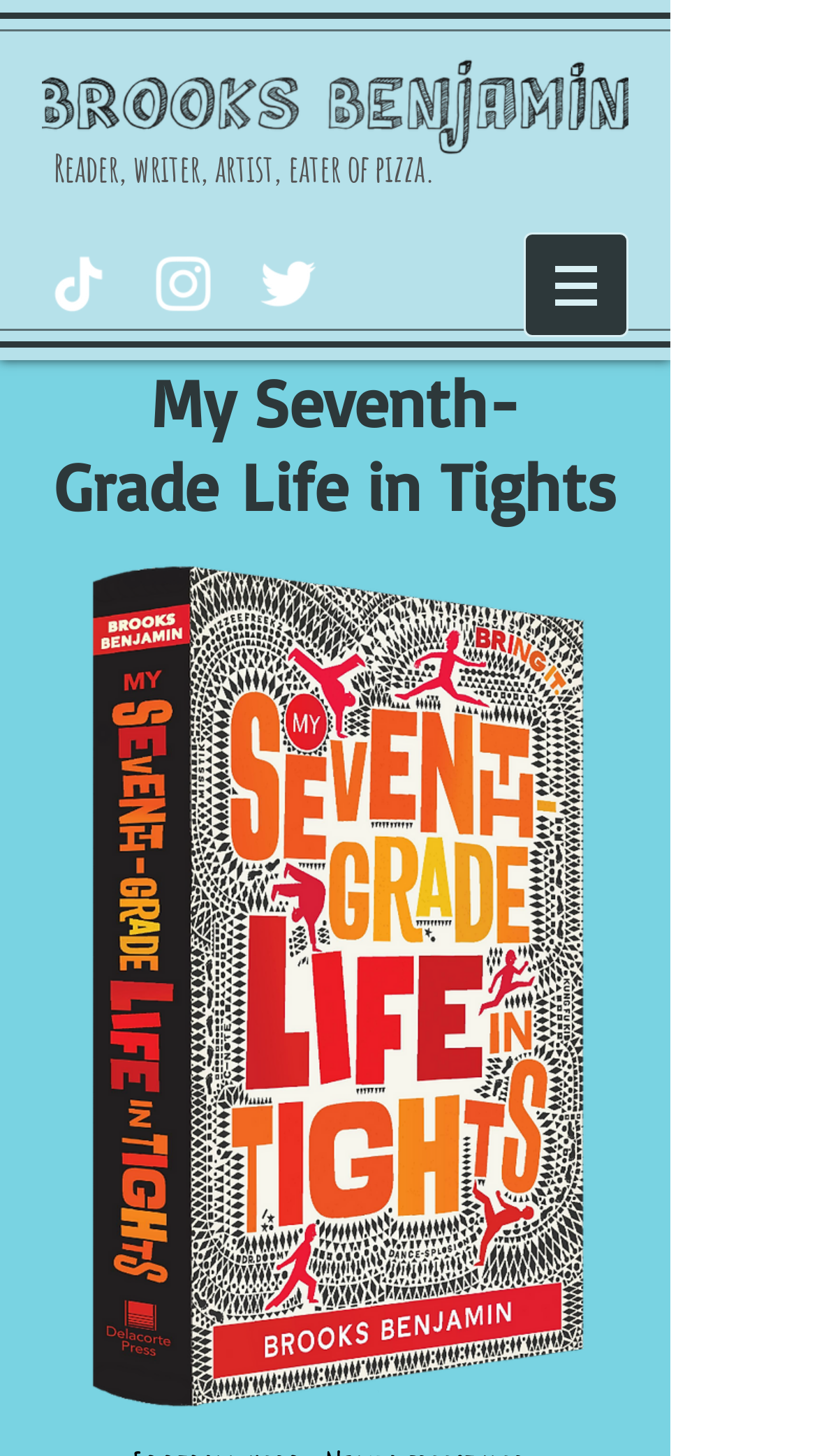Given the element description: "aria-label="Twitter"", predict the bounding box coordinates of the UI element it refers to, using four float numbers between 0 and 1, i.e., [left, top, right, bottom].

[0.308, 0.17, 0.397, 0.22]